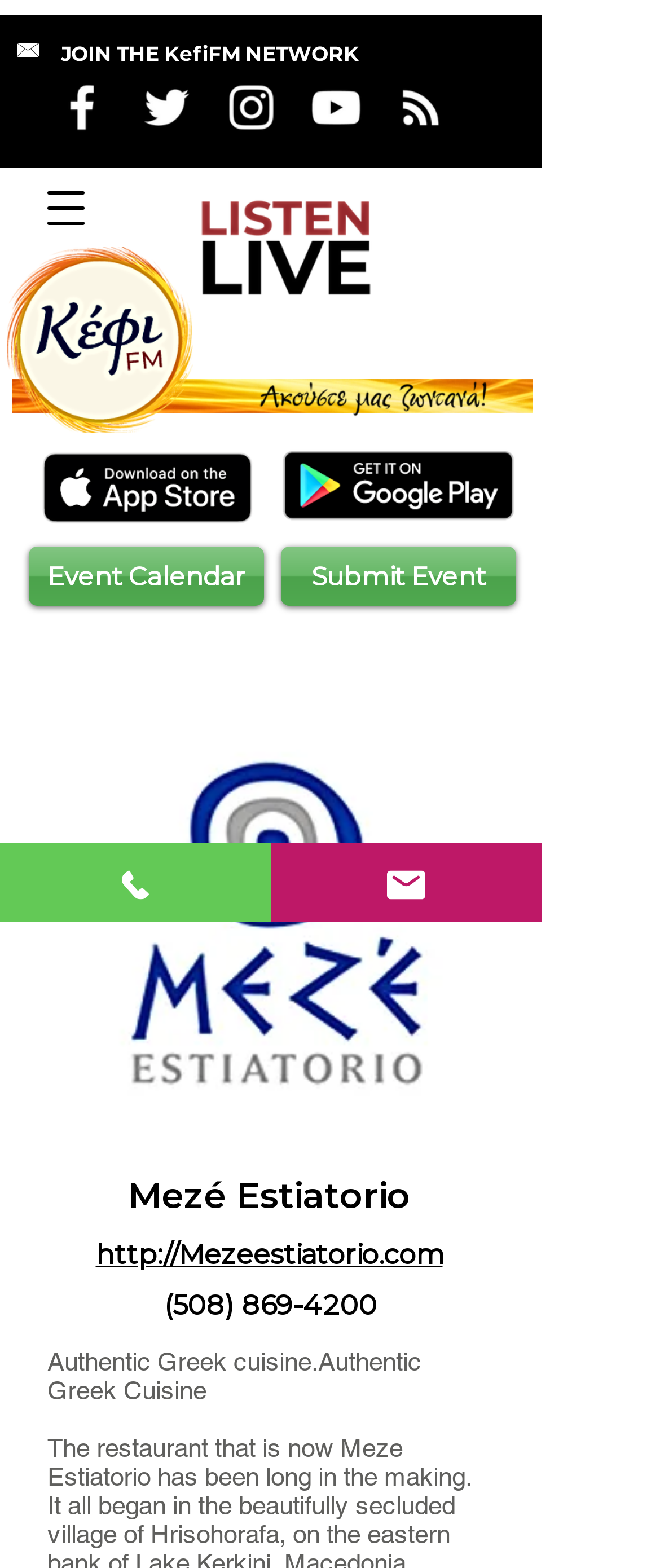Please identify the bounding box coordinates of the area that needs to be clicked to follow this instruction: "Open the navigation menu".

[0.044, 0.11, 0.156, 0.154]